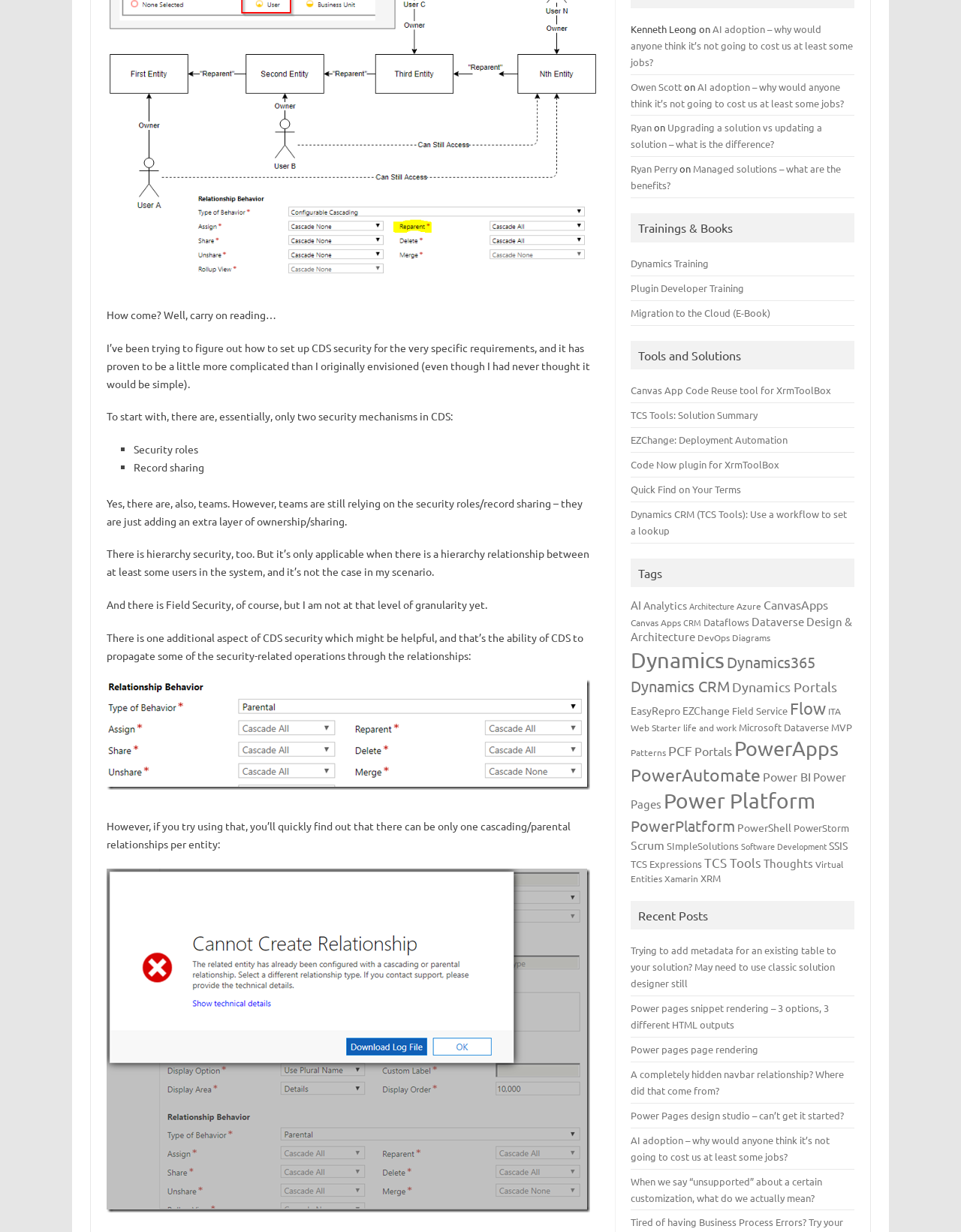Using the description "0Cart", predict the bounding box of the relevant HTML element.

None